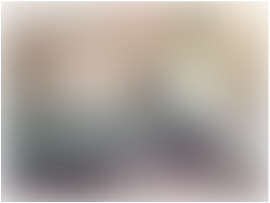What is the purpose of effective space planning?
Provide an in-depth and detailed explanation in response to the question.

According to the caption, effective space planning ensures the optimal use of available areas, creating environments that are not only practical but also visually appealing. This implies that the purpose of effective space planning is to make the most of the available space in a way that is both functional and aesthetically pleasing.